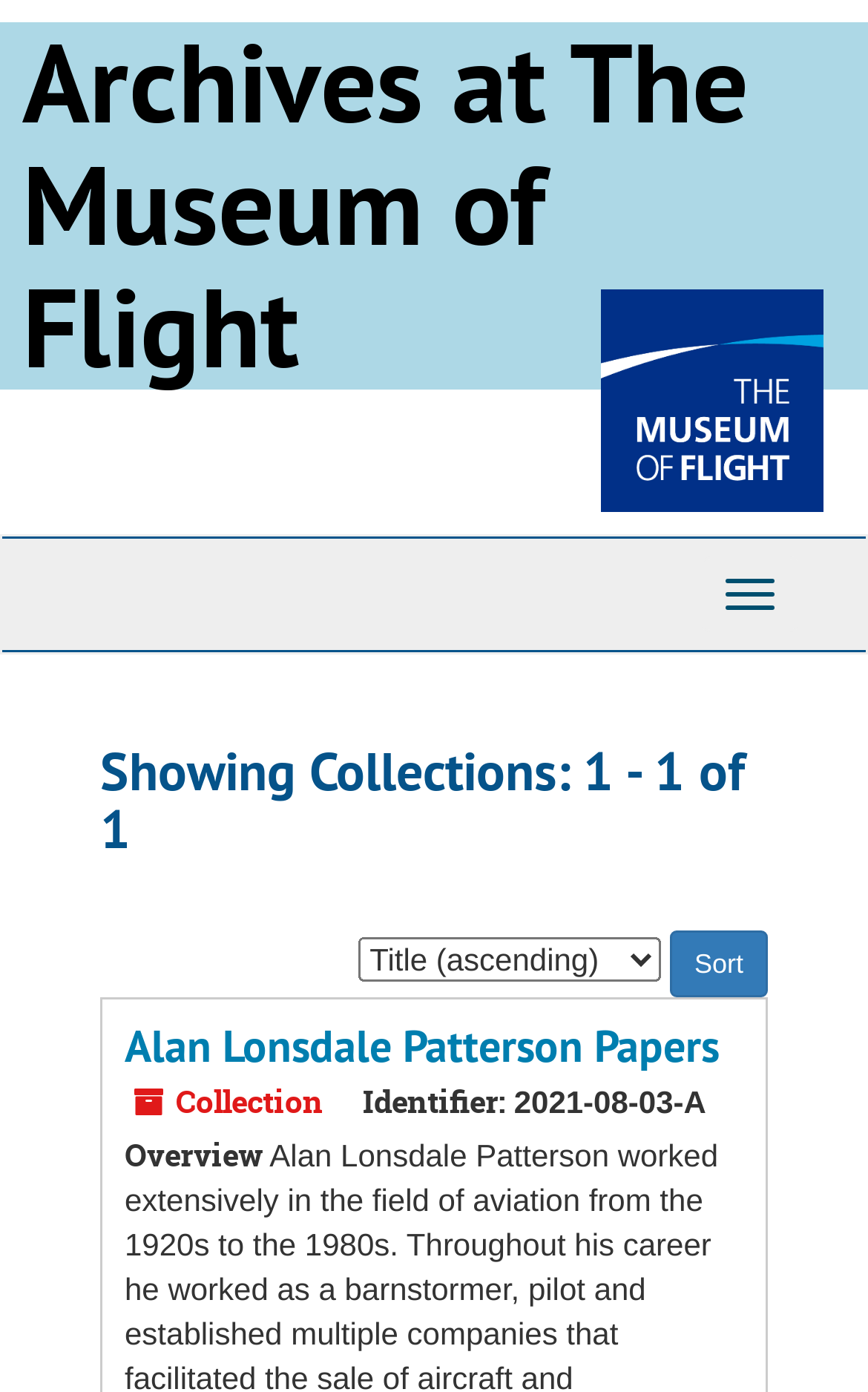Identify the webpage's primary heading and generate its text.

Archives at The Museum of Flight